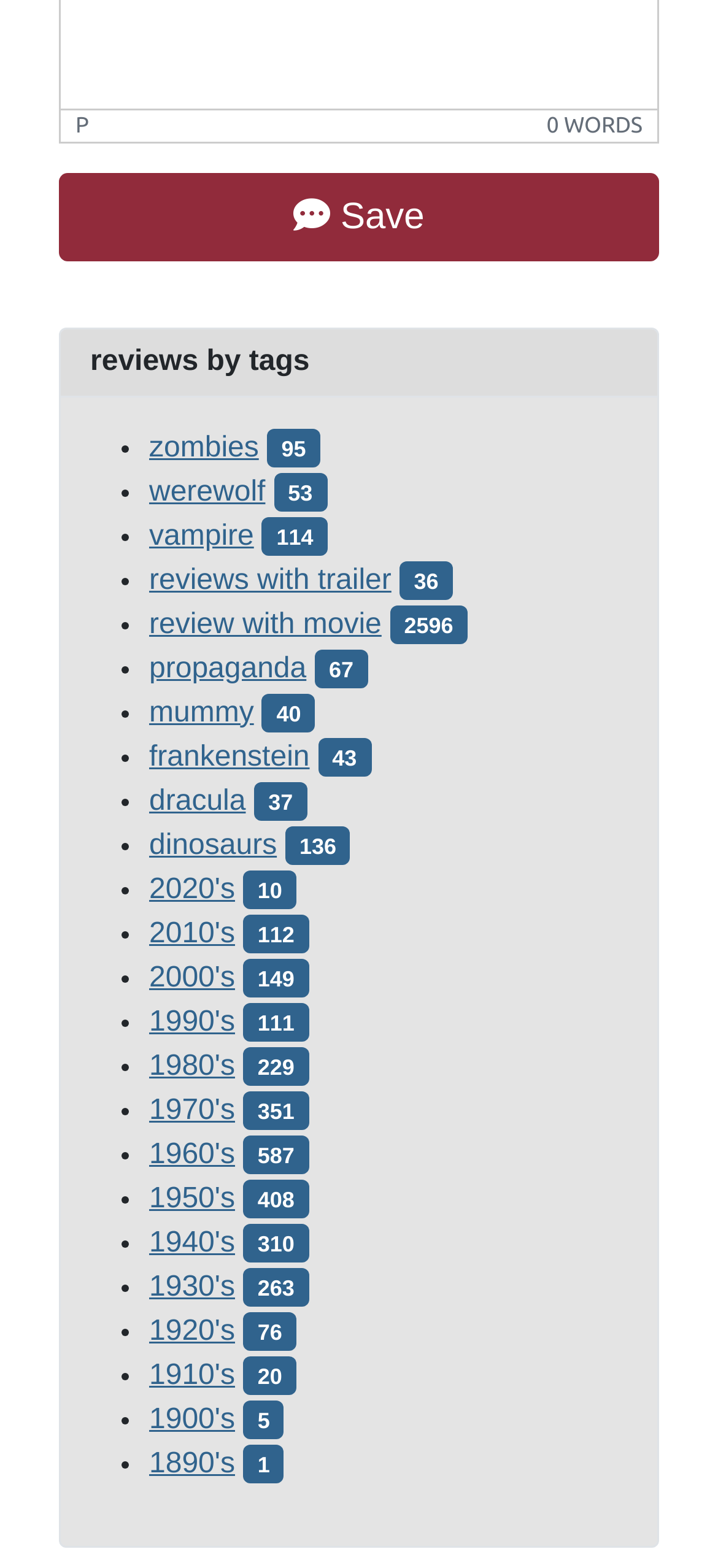Provide the bounding box coordinates for the UI element that is described by this text: "p". The coordinates should be in the form of four float numbers between 0 and 1: [left, top, right, bottom].

[0.105, 0.073, 0.124, 0.088]